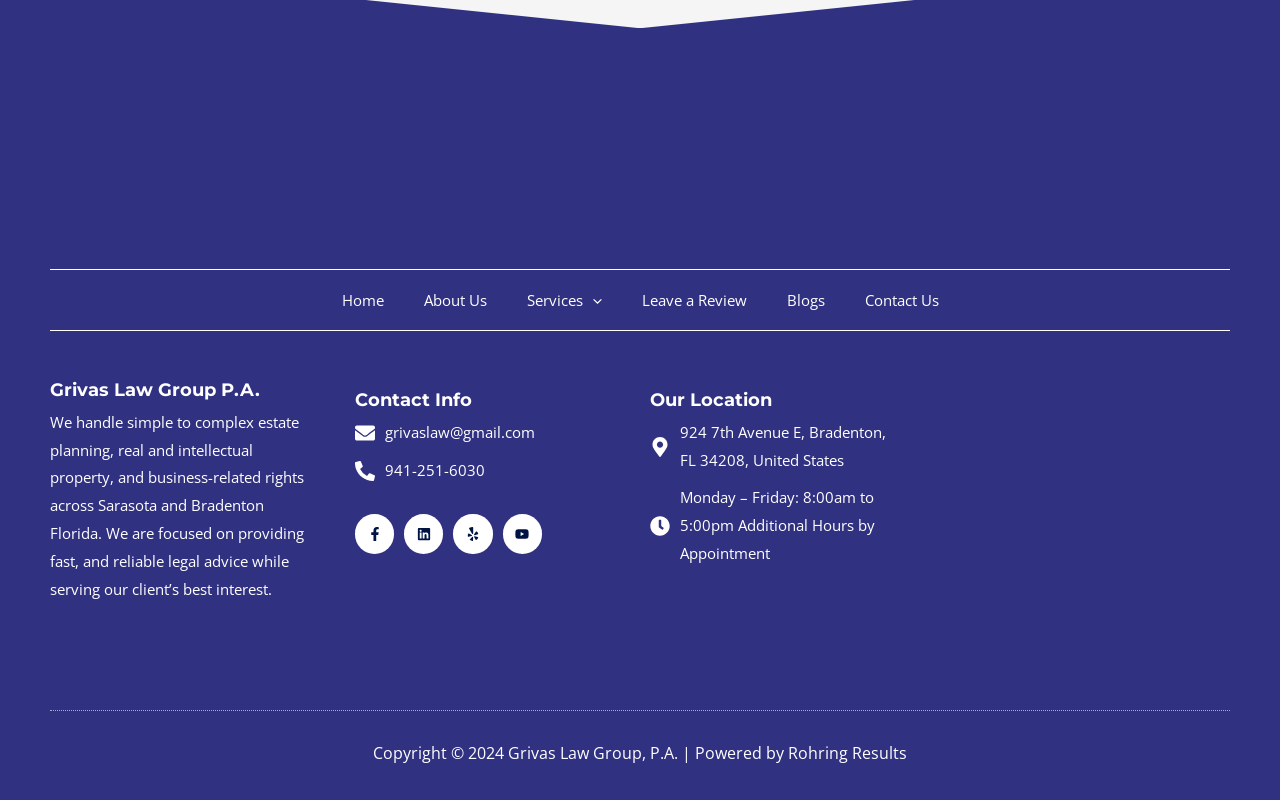Calculate the bounding box coordinates for the UI element based on the following description: "About Us". Ensure the coordinates are four float numbers between 0 and 1, i.e., [left, top, right, bottom].

[0.315, 0.337, 0.396, 0.412]